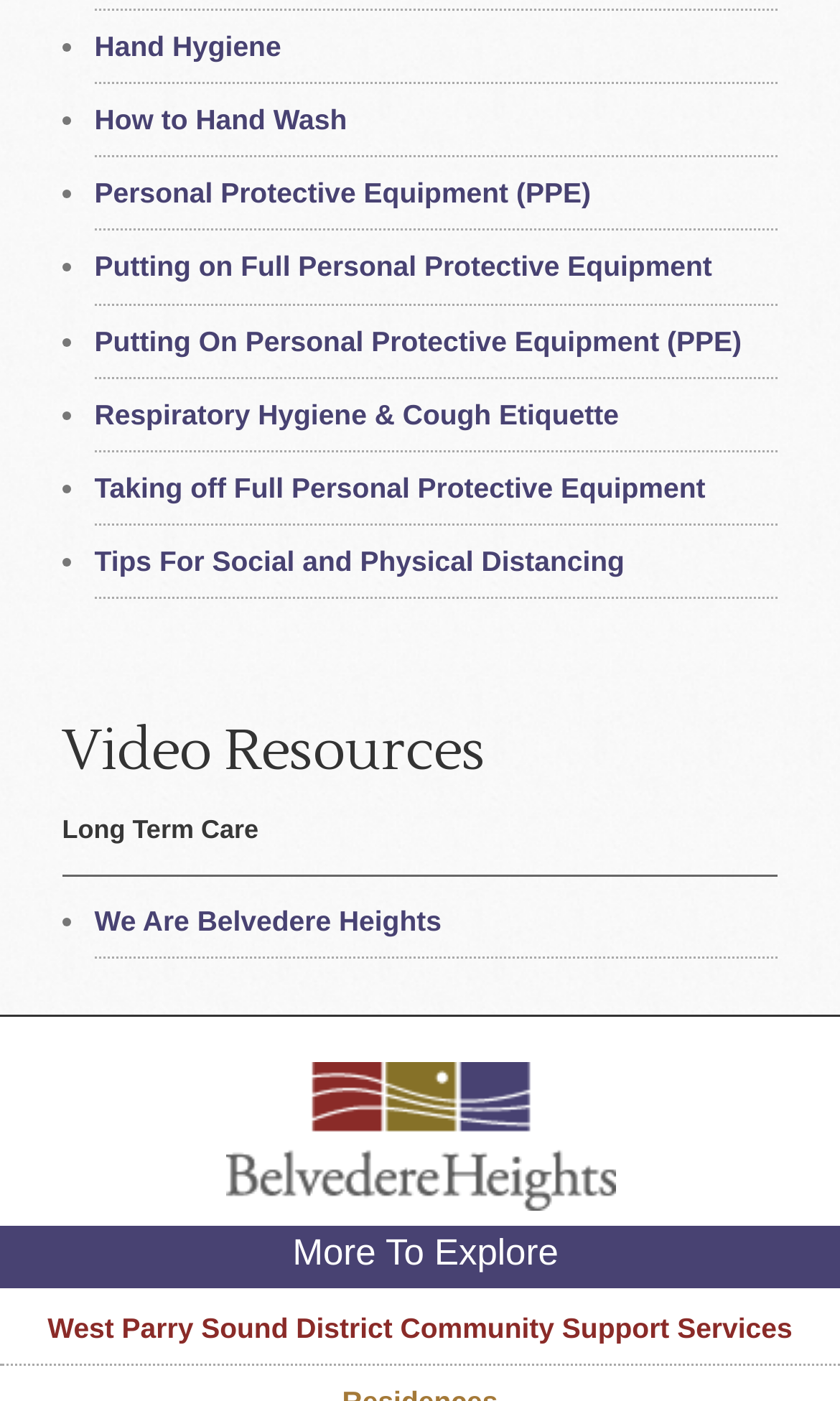Please identify the bounding box coordinates of the element that needs to be clicked to perform the following instruction: "View Personal Protective Equipment (PPE)".

[0.112, 0.119, 0.703, 0.142]